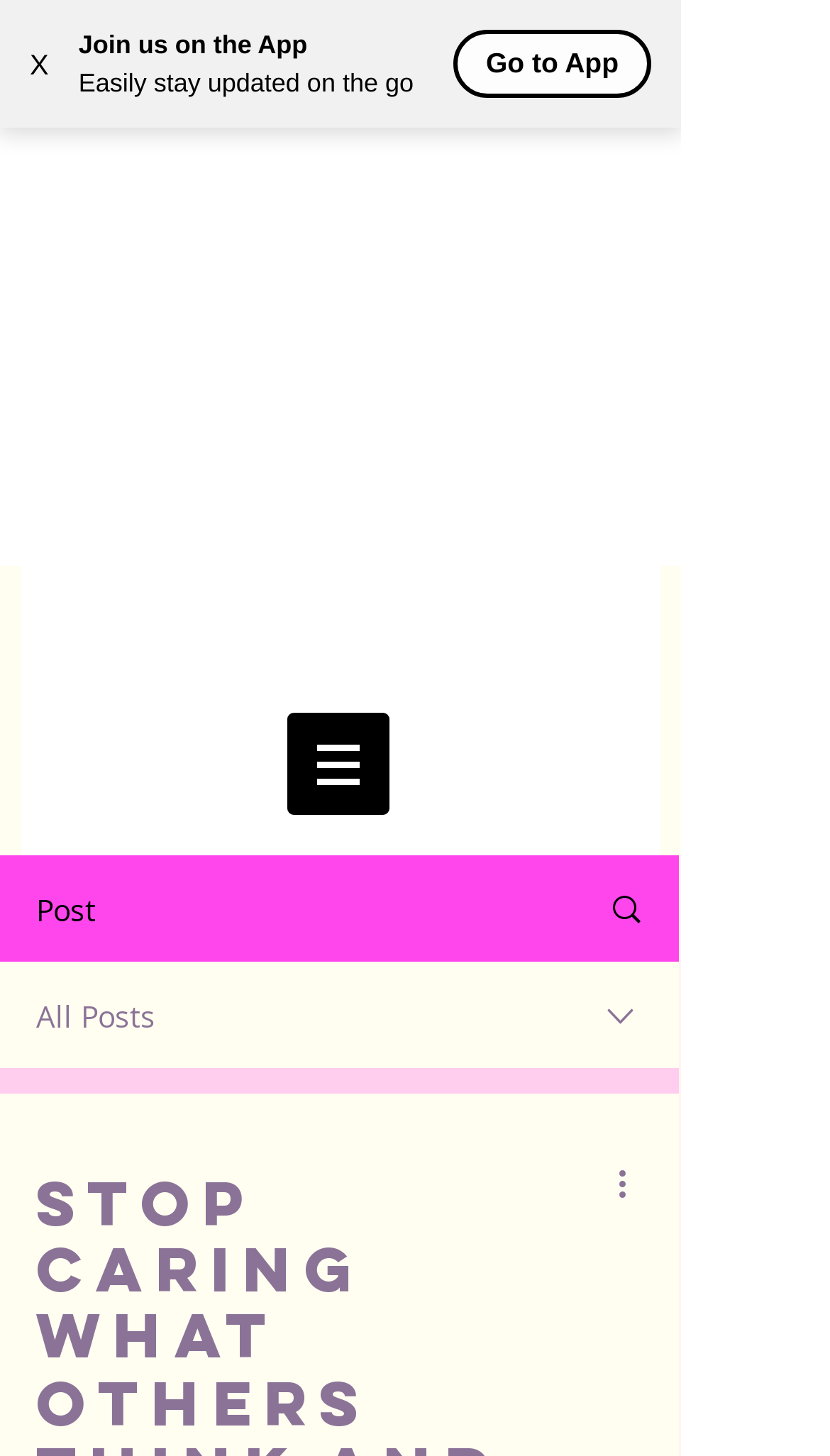What is the type of content in the iframe?
Please provide a comprehensive and detailed answer to the question.

The type of content in the iframe can be determined by looking at the description of the iframe element, which says 'Advertisement'.